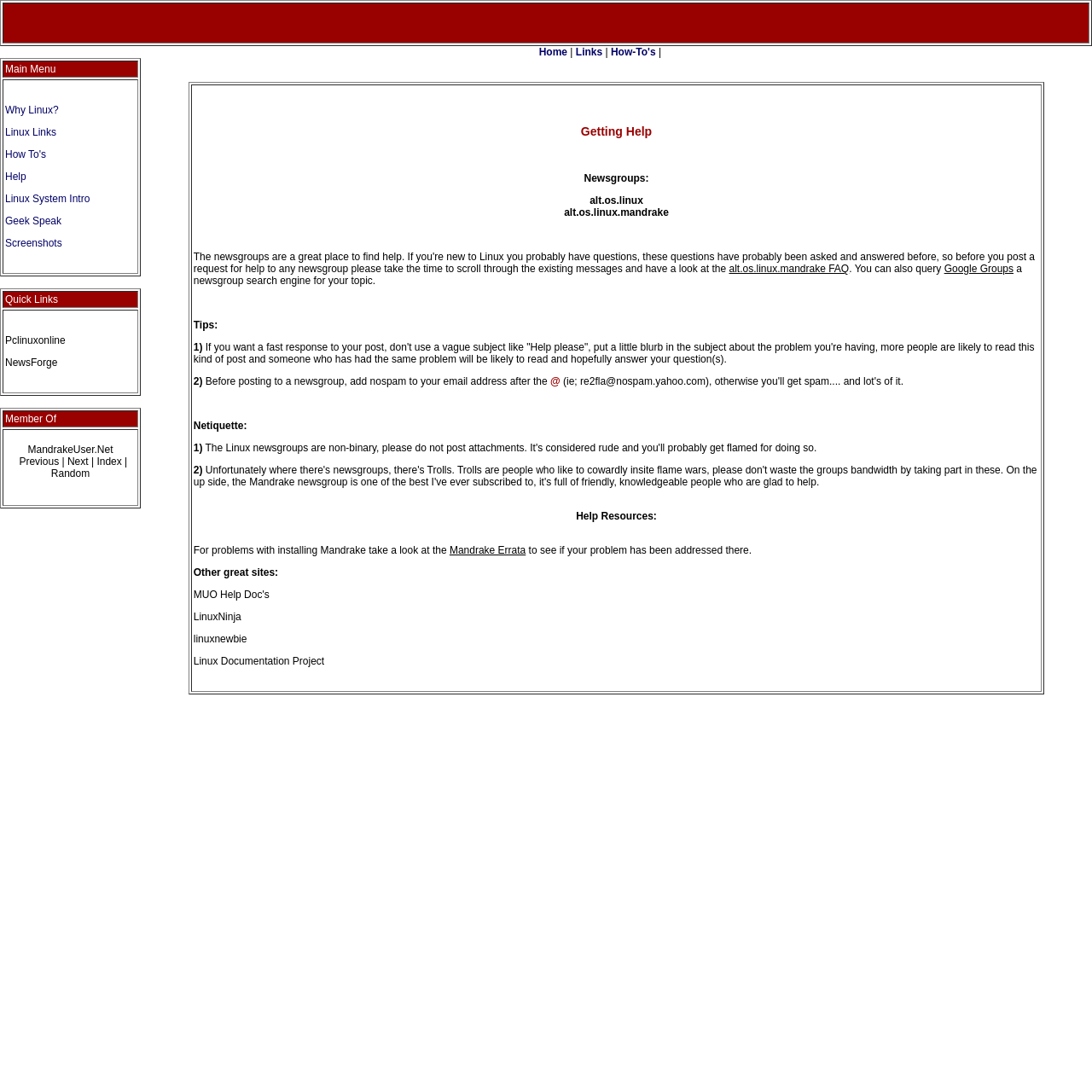From the webpage screenshot, identify the region described by Linux System Intro. Provide the bounding box coordinates as (top-left x, top-left y, bottom-right x, bottom-right y), with each value being a floating point number between 0 and 1.

[0.005, 0.177, 0.082, 0.188]